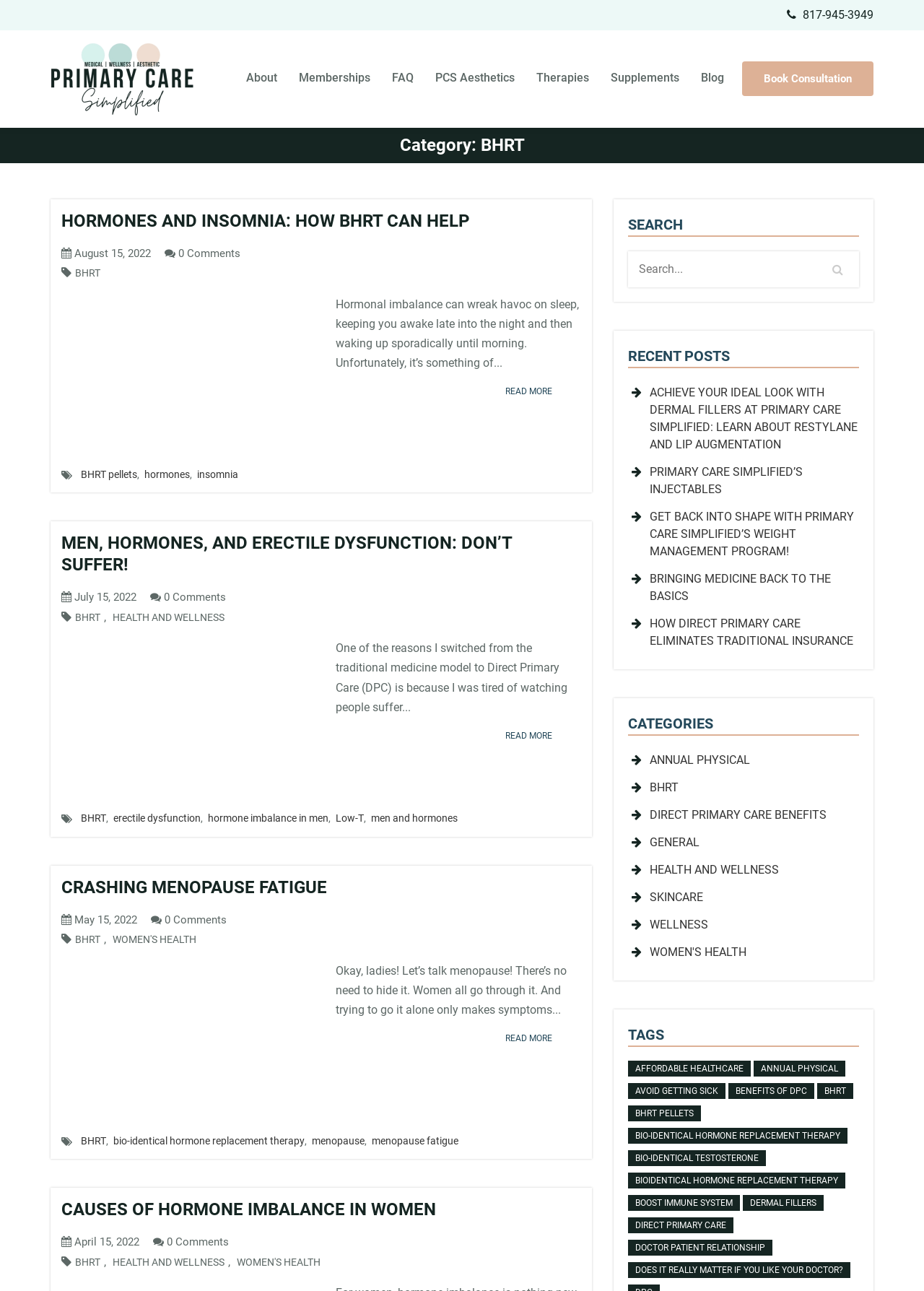Please identify the bounding box coordinates of where to click in order to follow the instruction: "Contact UNH Today via email".

None